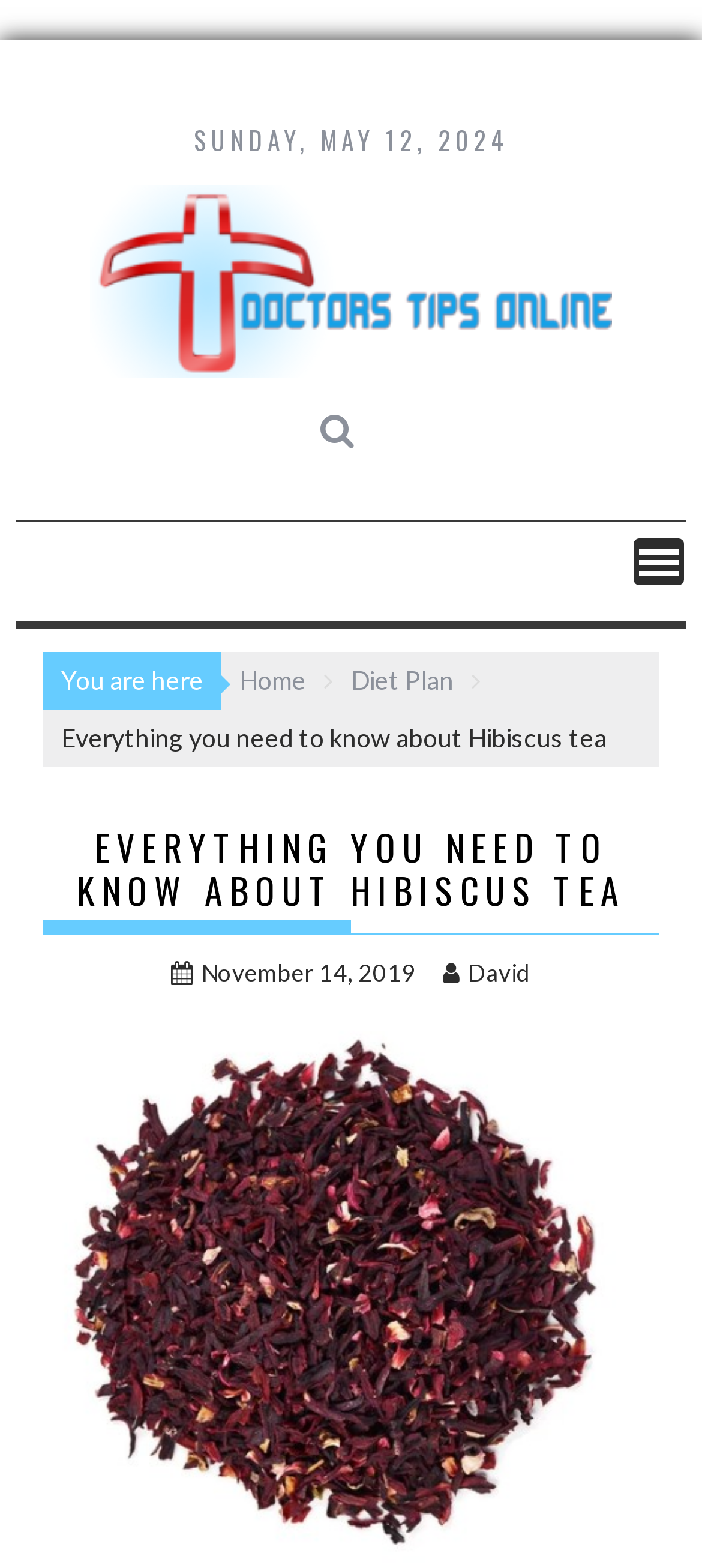Give a concise answer using only one word or phrase for this question:
What is the date of the current article?

November 14, 2019